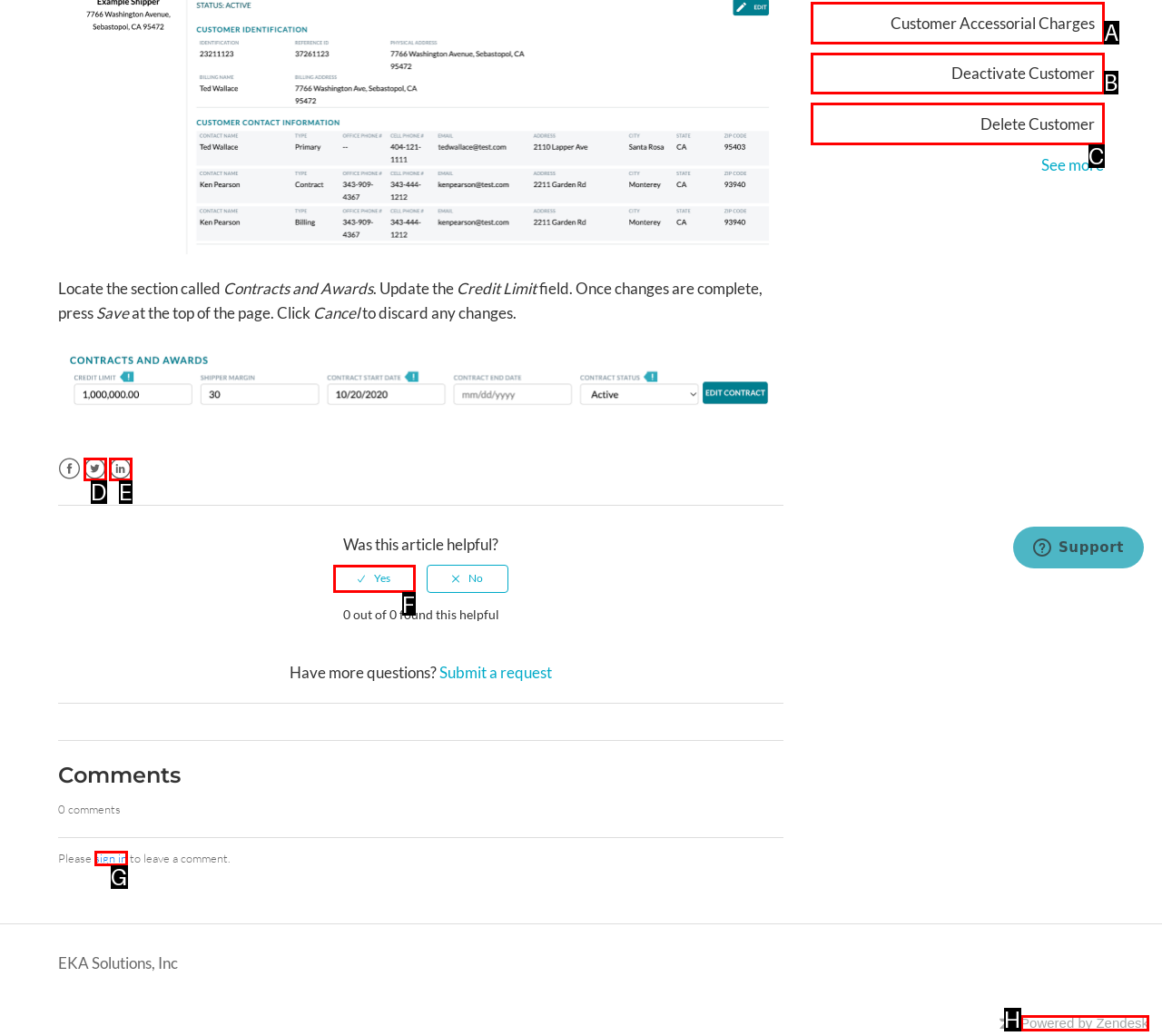Based on the description: Customer Accessorial Charges, find the HTML element that matches it. Provide your answer as the letter of the chosen option.

A